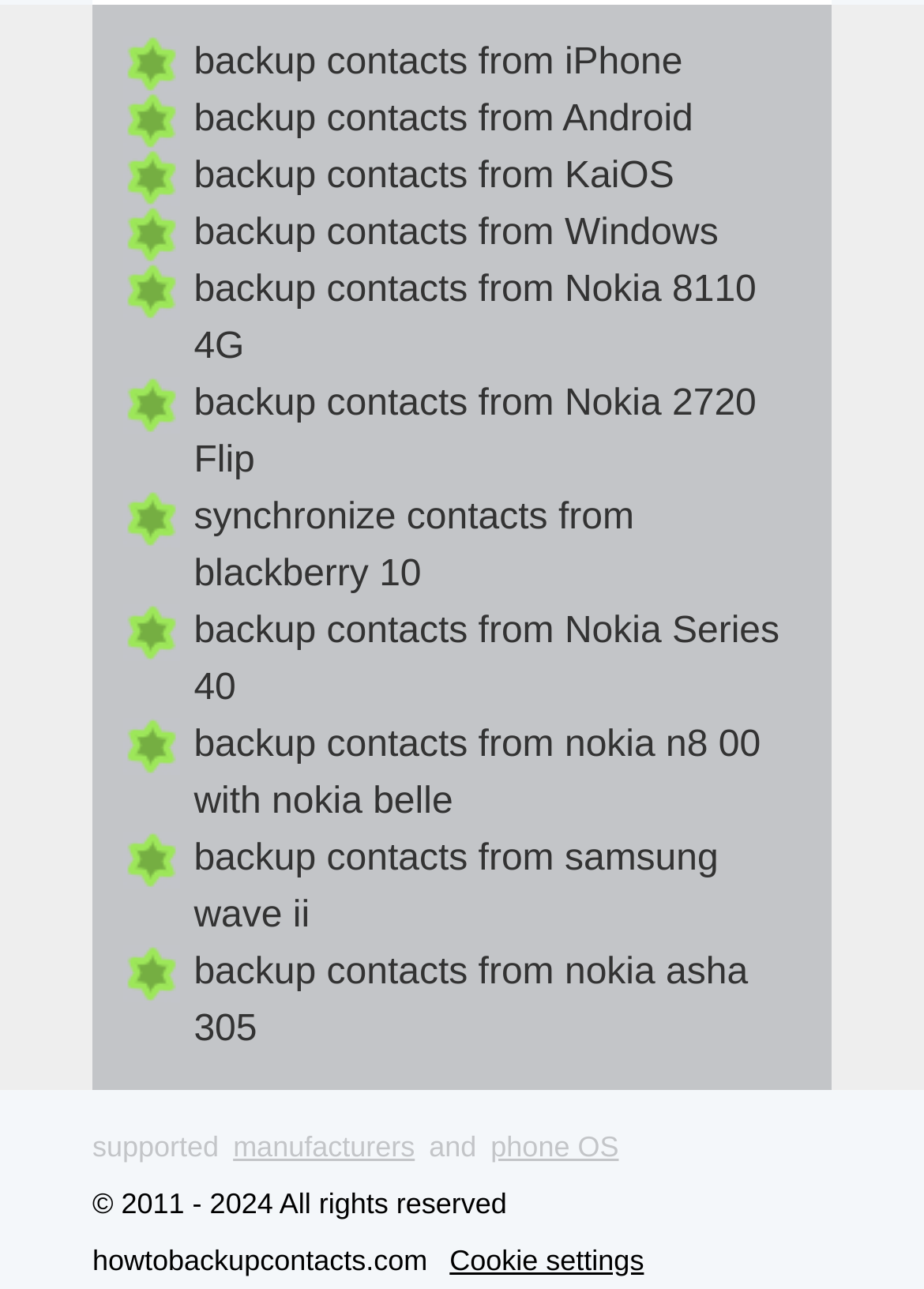Determine the bounding box coordinates for the area you should click to complete the following instruction: "backup contacts from iPhone".

[0.21, 0.033, 0.739, 0.064]